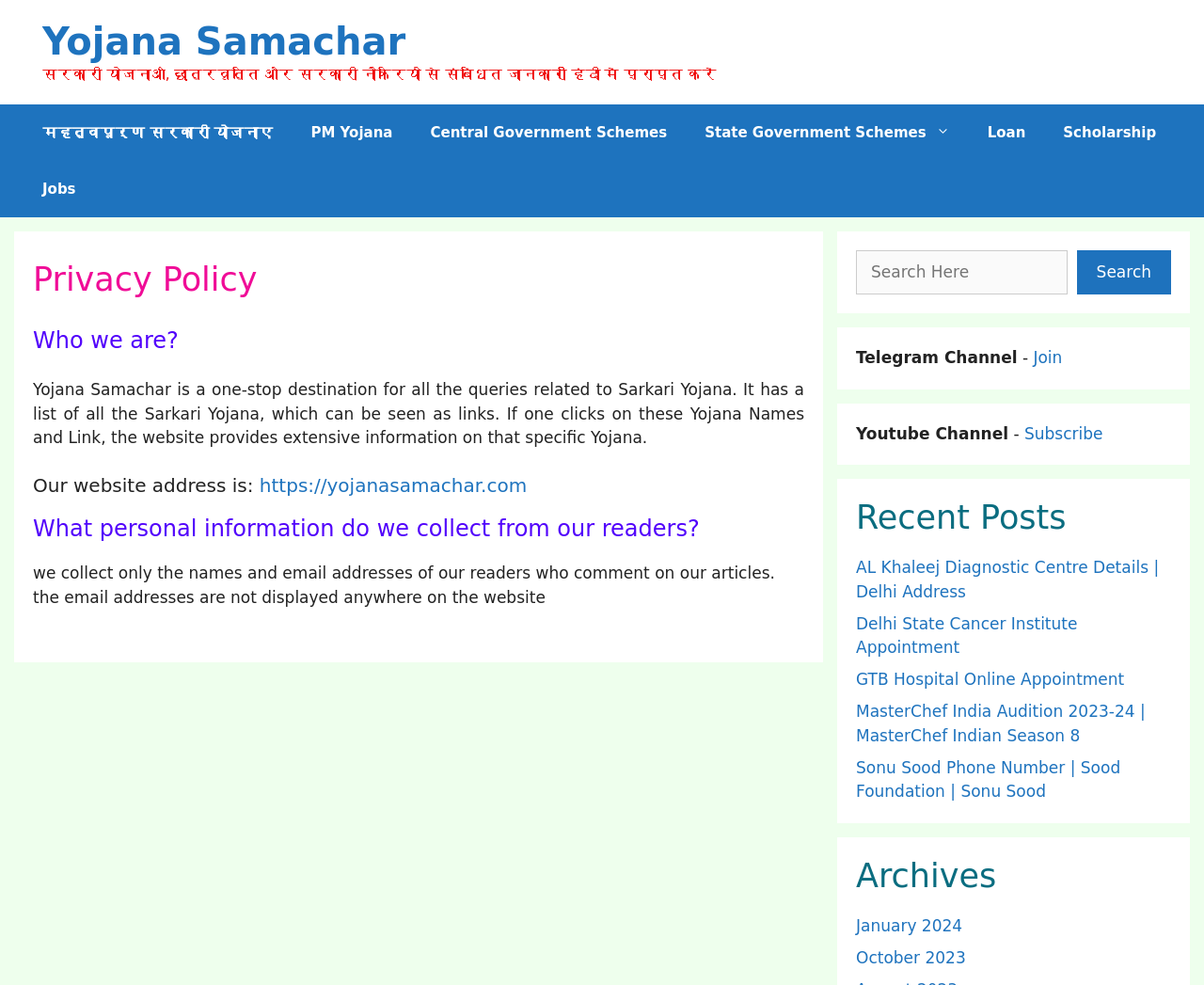Locate the bounding box coordinates of the clickable element to fulfill the following instruction: "Join the Telegram Channel". Provide the coordinates as four float numbers between 0 and 1 in the format [left, top, right, bottom].

[0.858, 0.353, 0.882, 0.372]